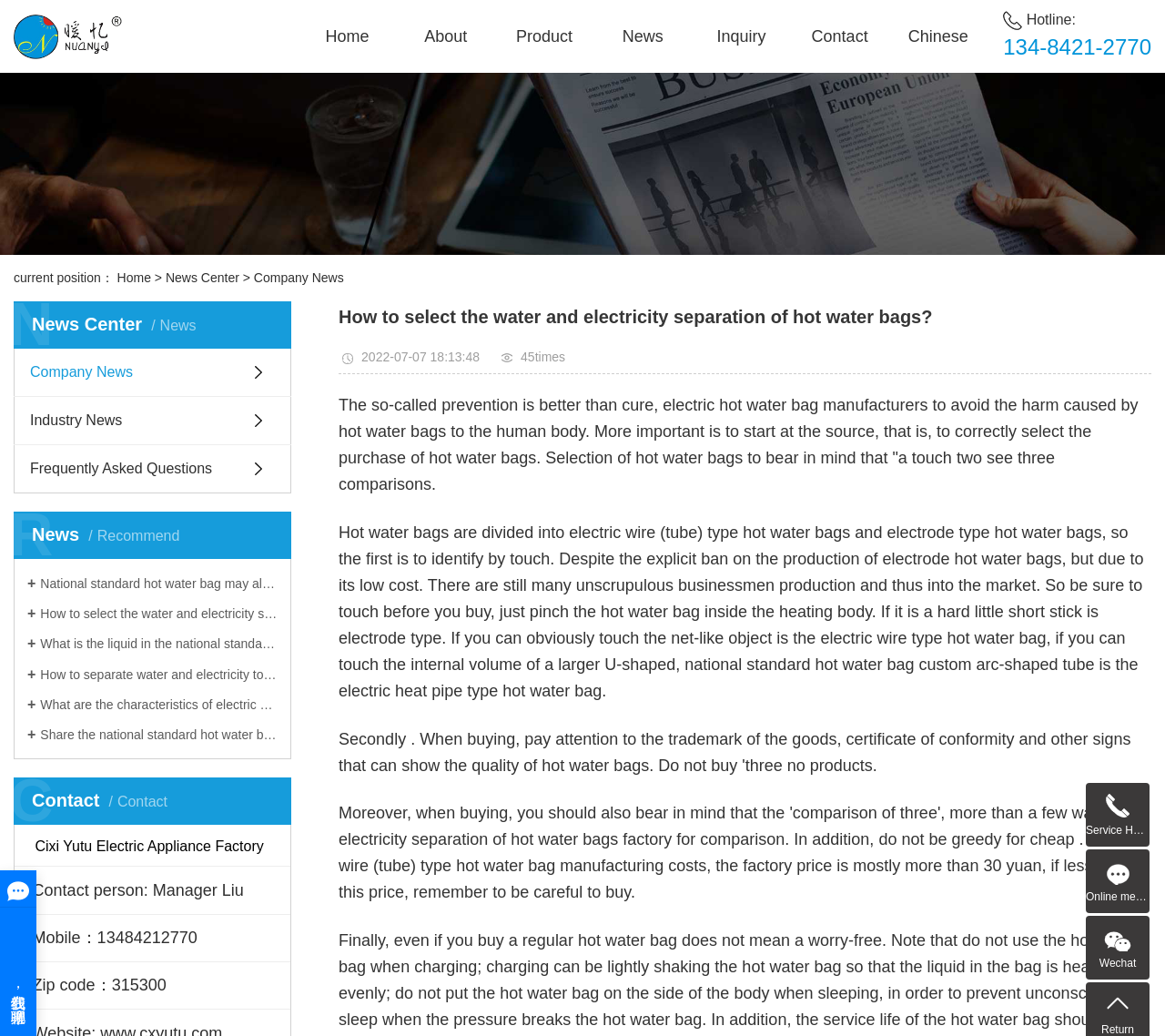Can you determine the main header of this webpage?

How to select the water and electricity separation of hot water bags?